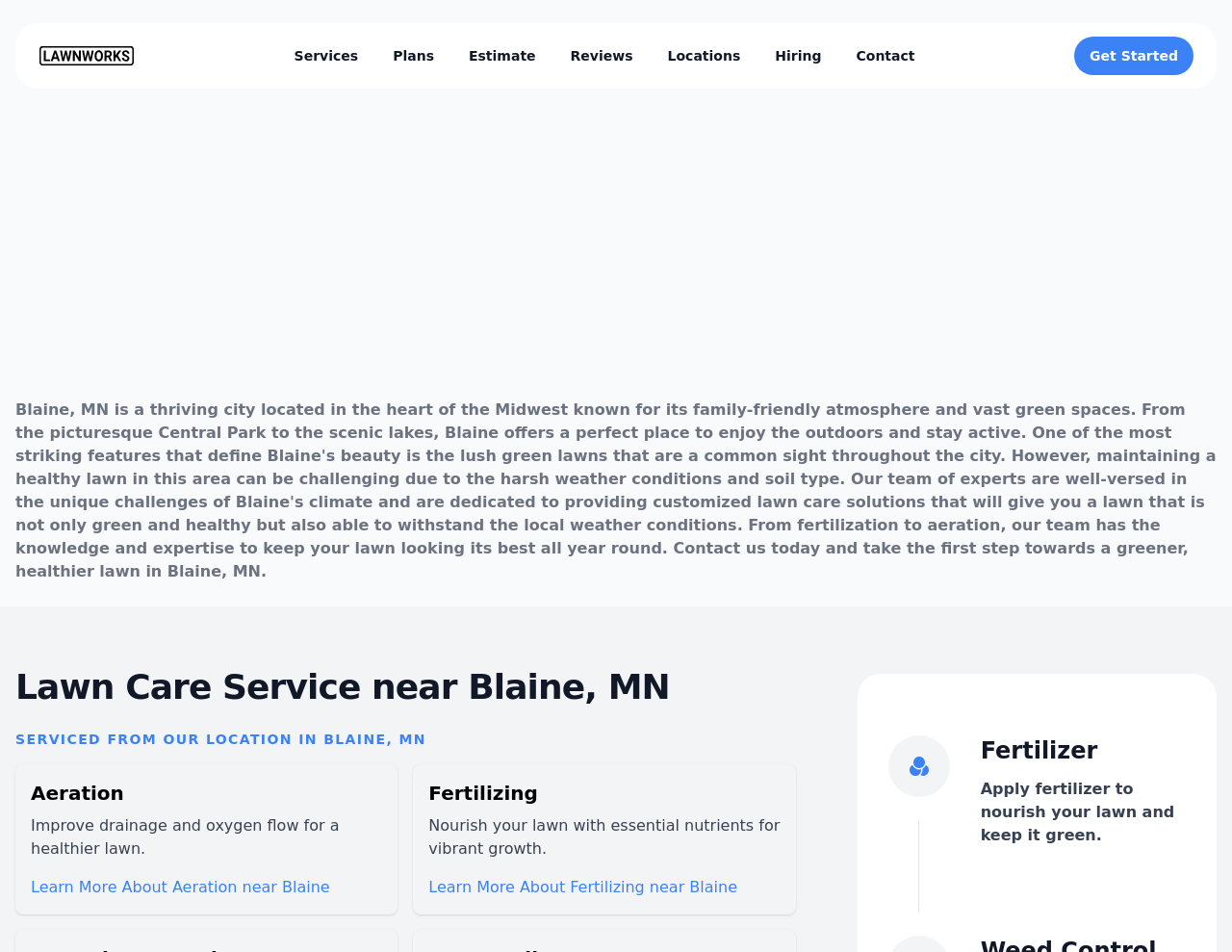Please identify the bounding box coordinates of the element I need to click to follow this instruction: "Get an estimate".

[0.38, 0.049, 0.435, 0.069]